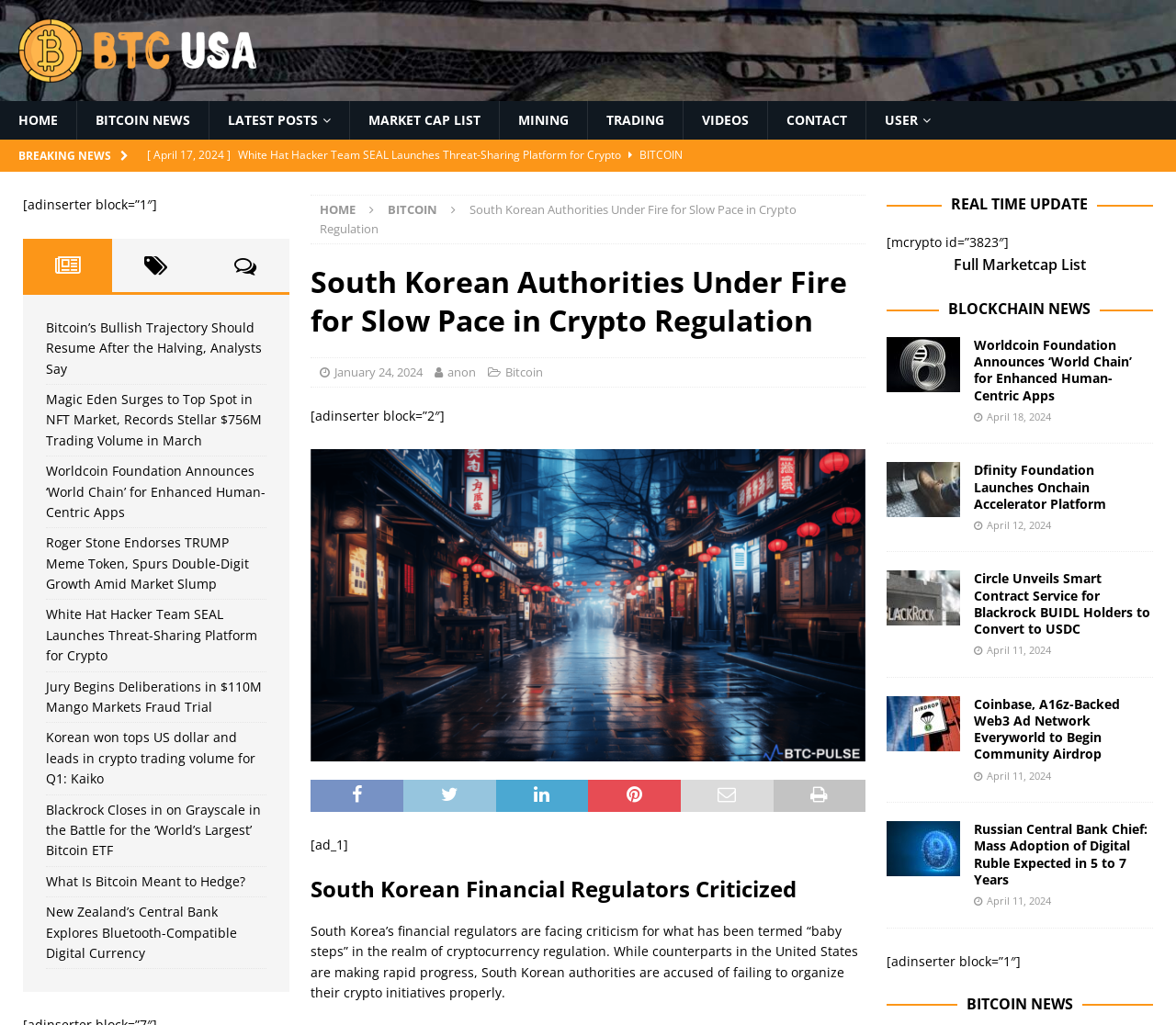Determine the bounding box coordinates of the clickable region to carry out the instruction: "View the 'BITCOIN NEWS' section".

[0.754, 0.97, 0.98, 0.989]